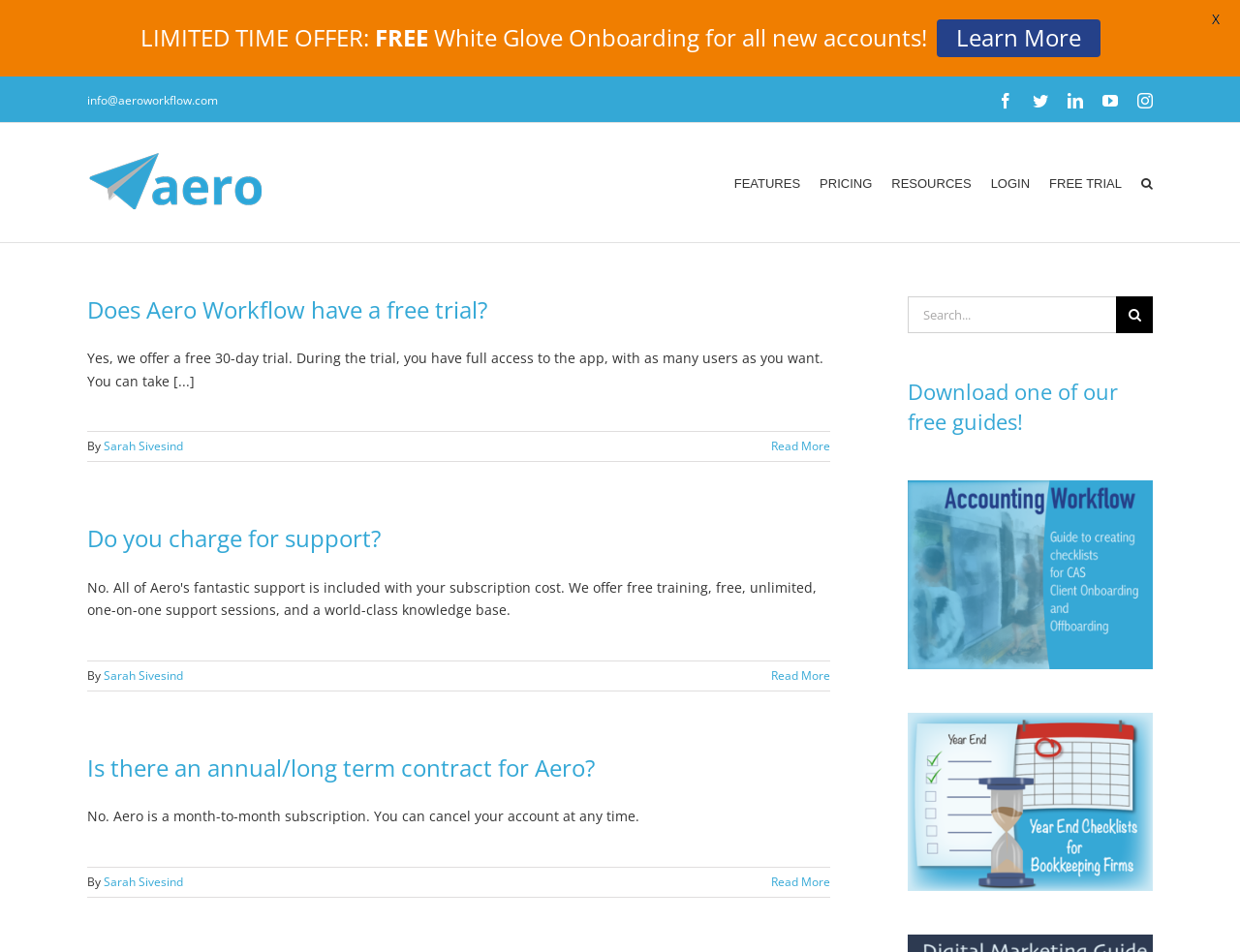Please find the bounding box coordinates (top-left x, top-left y, bottom-right x, bottom-right y) in the screenshot for the UI element described as follows: alt="Aero Workflow Logo"

[0.07, 0.161, 0.211, 0.222]